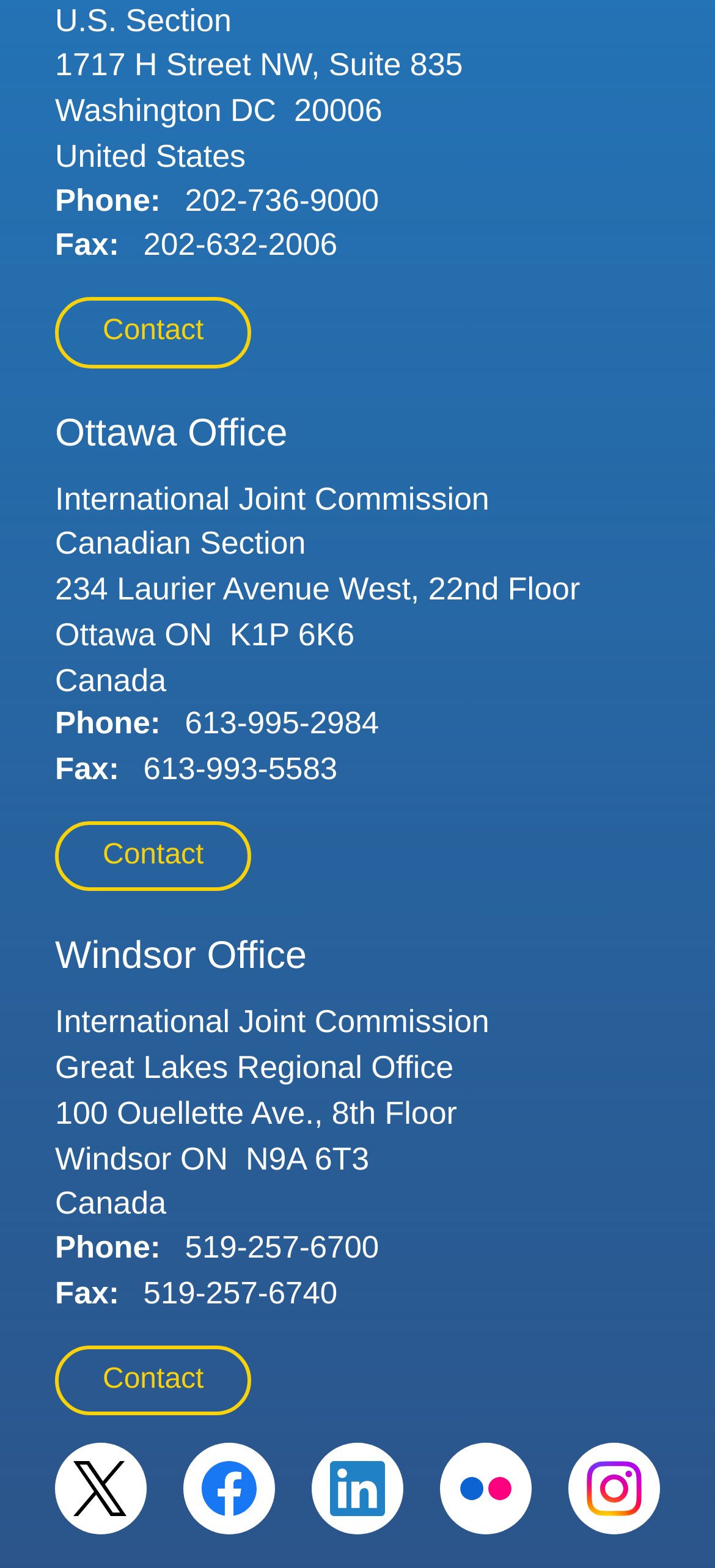Please identify the bounding box coordinates of the element I should click to complete this instruction: 'Fax the Ottawa office'. The coordinates should be given as four float numbers between 0 and 1, like this: [left, top, right, bottom].

[0.201, 0.479, 0.472, 0.501]